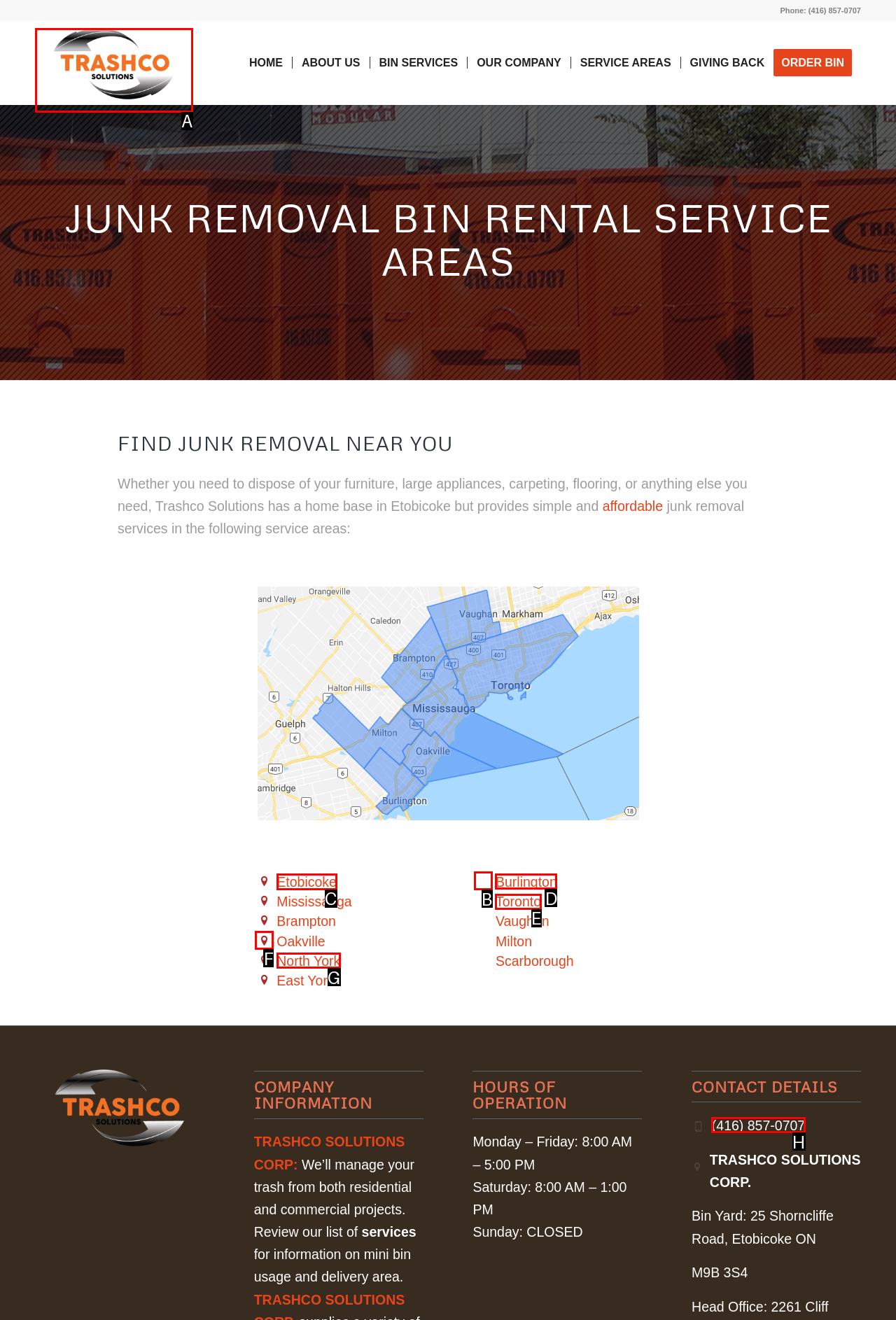Select the right option to accomplish this task: Click the 'Etobicoke' link. Reply with the letter corresponding to the correct UI element.

C